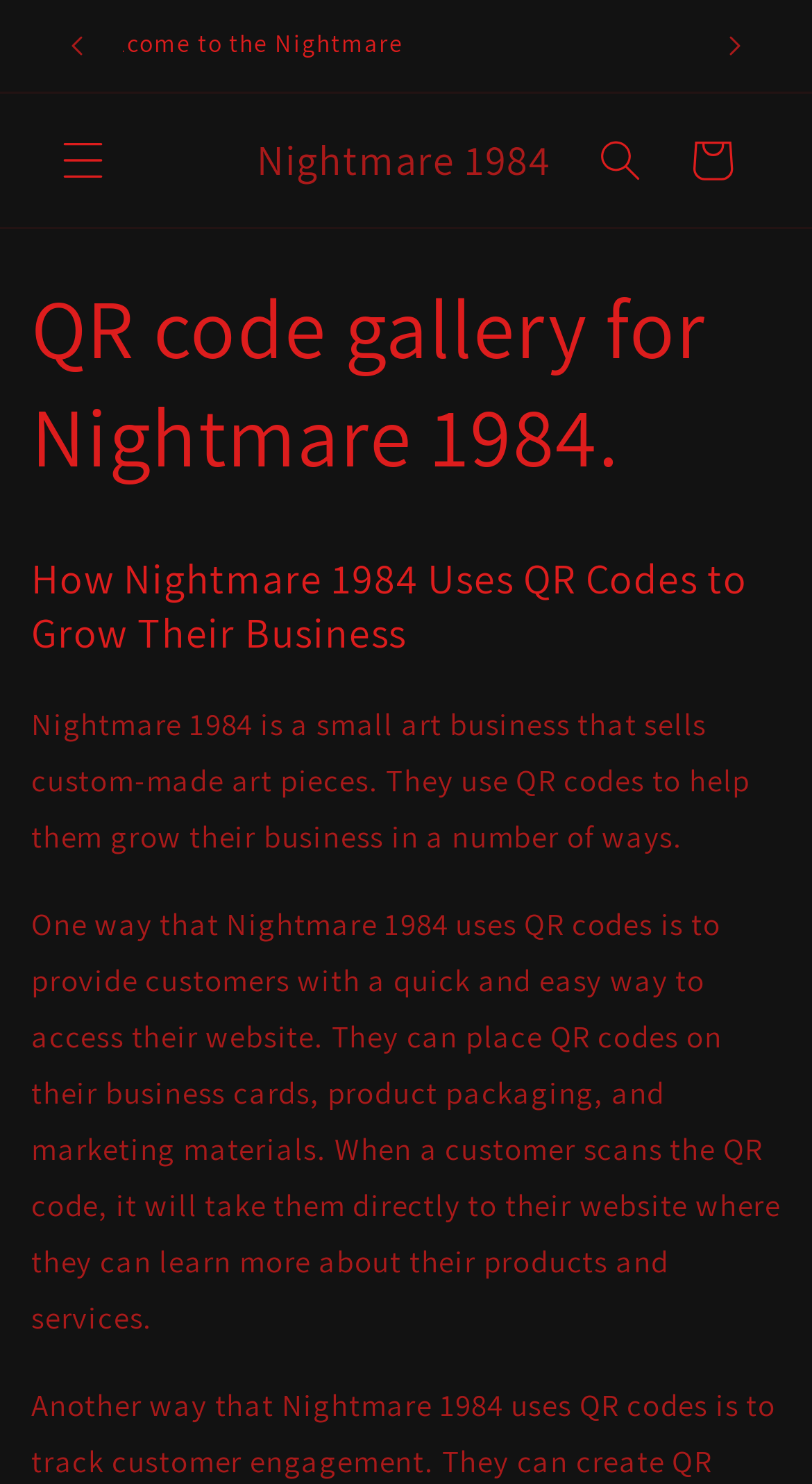Bounding box coordinates must be specified in the format (top-left x, top-left y, bottom-right x, bottom-right y). All values should be floating point numbers between 0 and 1. What are the bounding box coordinates of the UI element described as: Nightmare 1984

[0.297, 0.083, 0.698, 0.133]